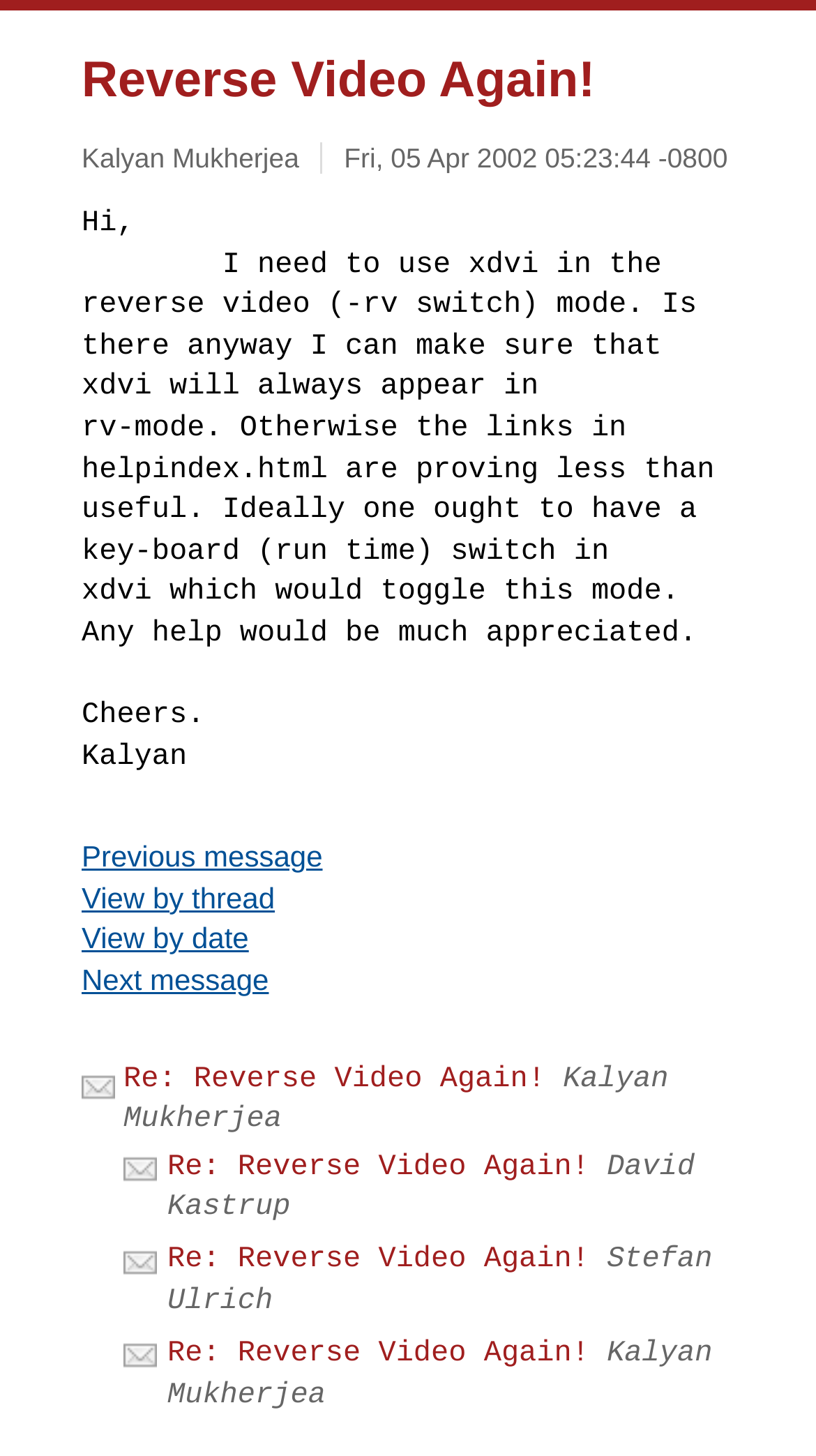Locate the bounding box of the user interface element based on this description: "Next message".

[0.1, 0.661, 0.329, 0.684]